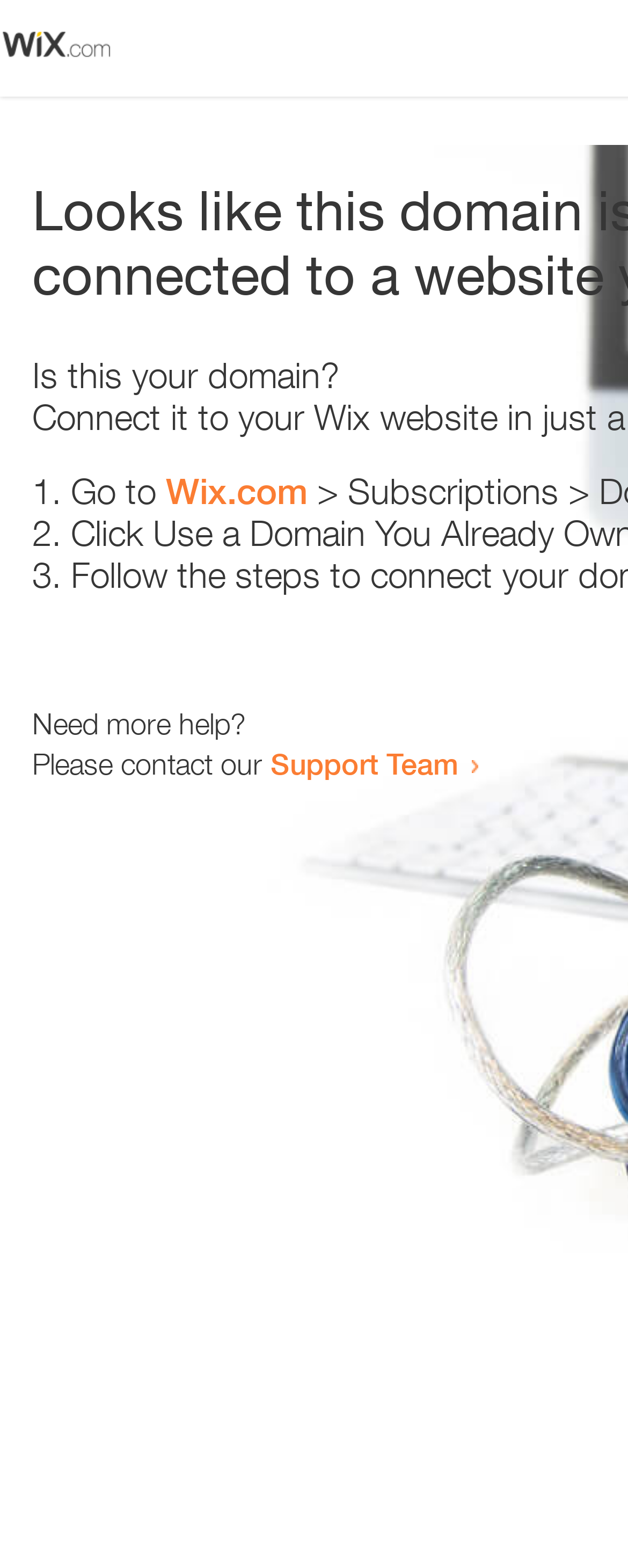How many steps are provided to resolve the issue?
Give a single word or phrase as your answer by examining the image.

3